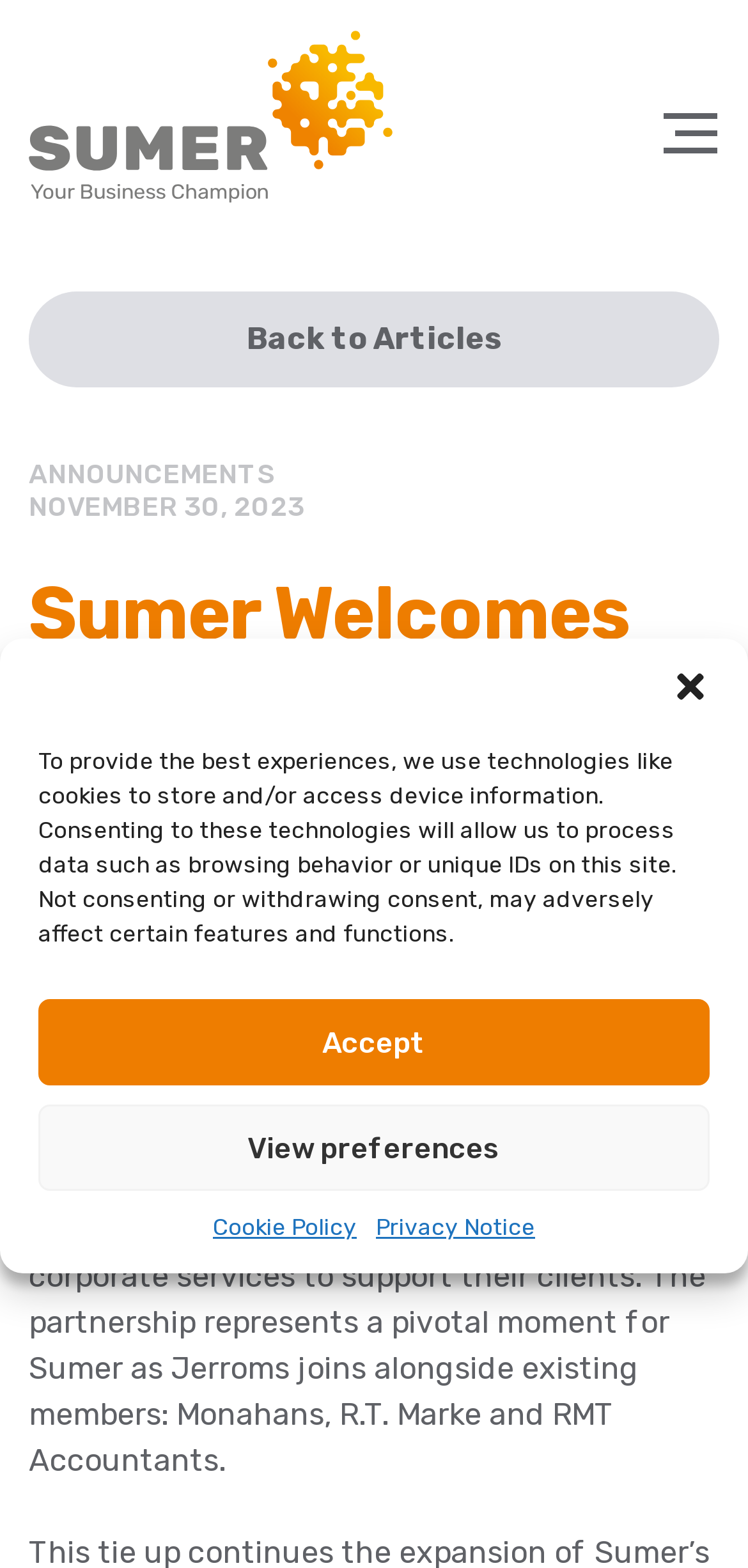Identify the bounding box coordinates necessary to click and complete the given instruction: "View the Primary Menu".

[0.887, 0.071, 0.959, 0.106]